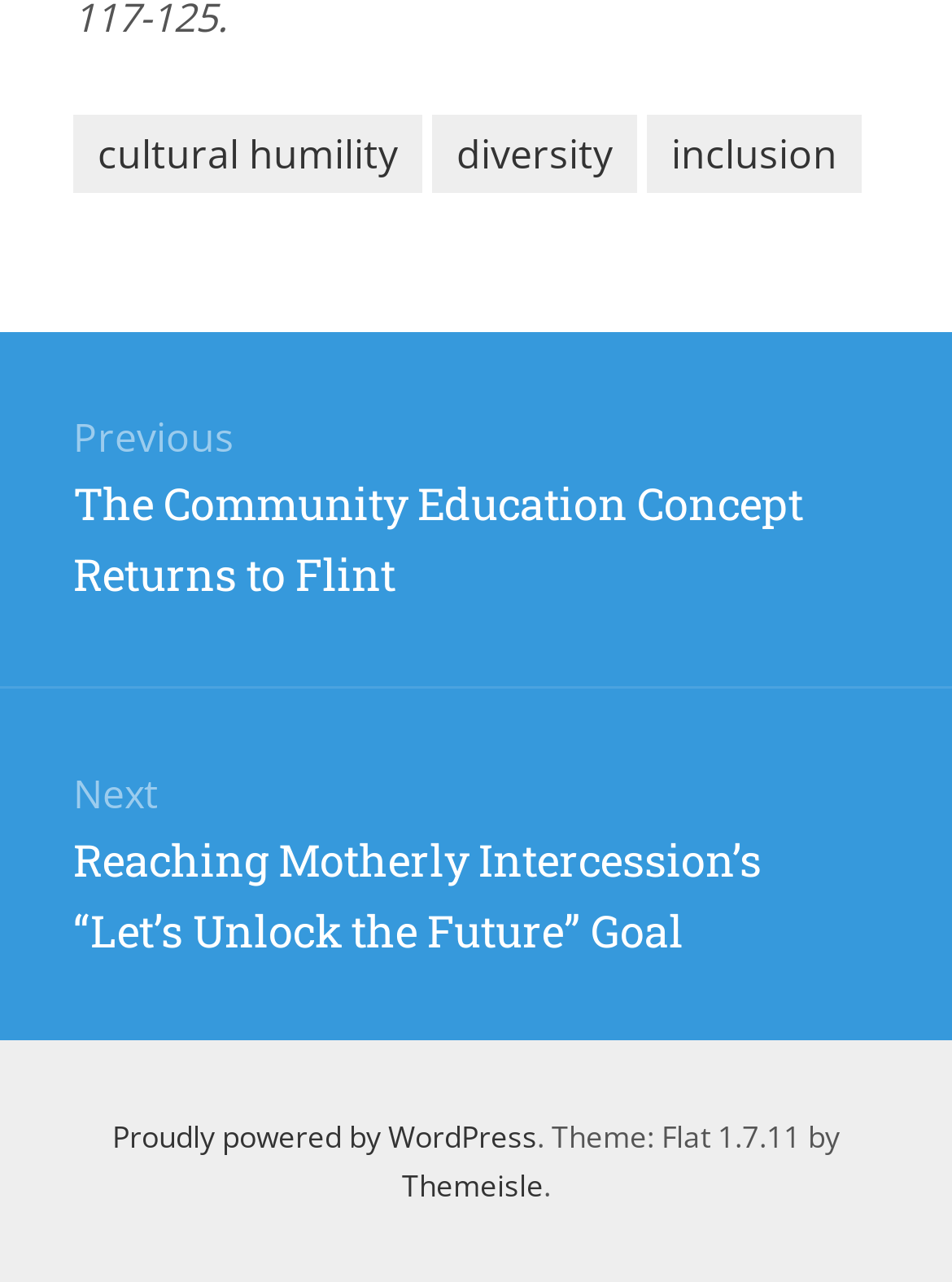Using the webpage screenshot, find the UI element described by cultural humility. Provide the bounding box coordinates in the format (top-left x, top-left y, bottom-right x, bottom-right y), ensuring all values are floating point numbers between 0 and 1.

[0.077, 0.09, 0.444, 0.151]